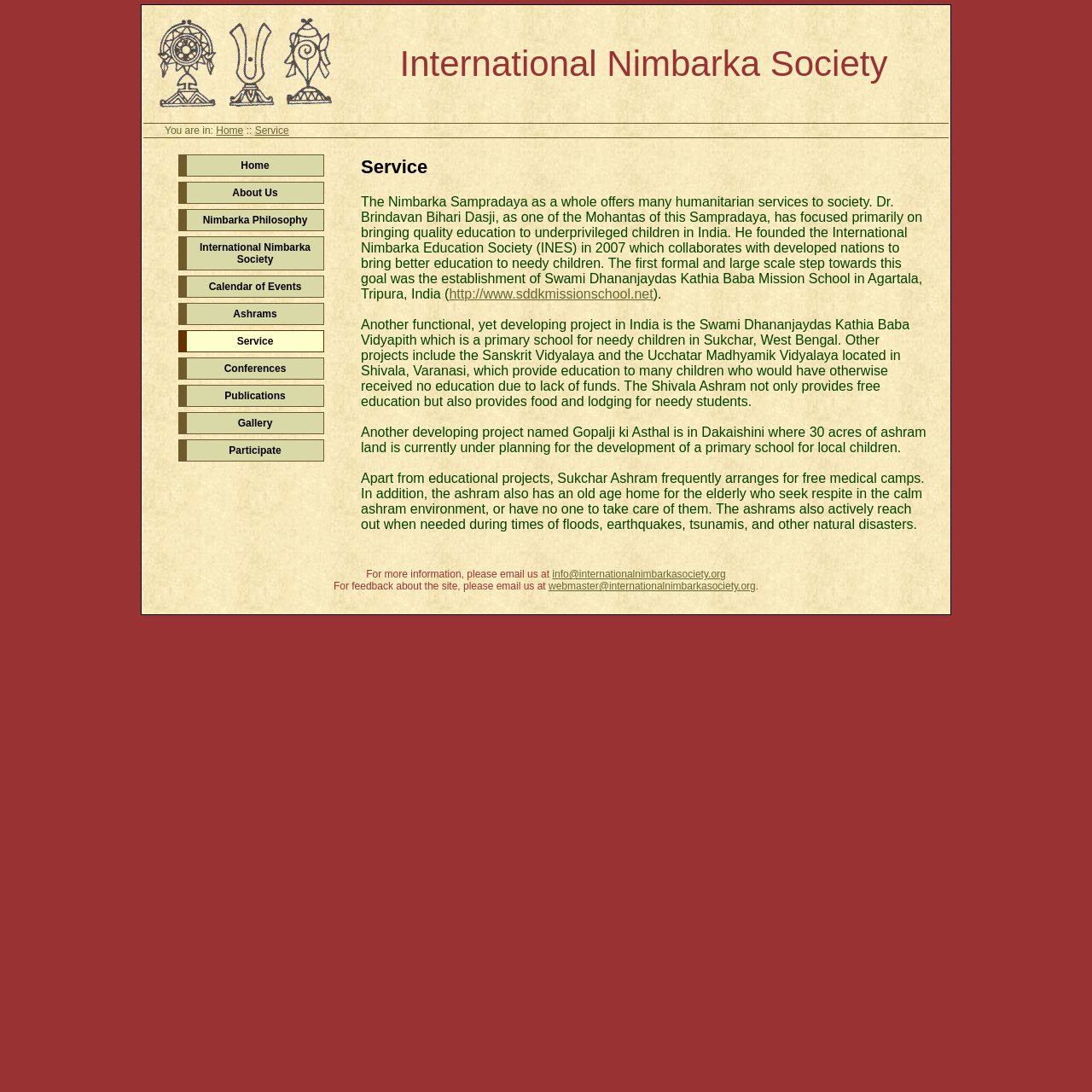What is the name of the society?
Please provide a single word or phrase as the answer based on the screenshot.

International Nimbarka Society